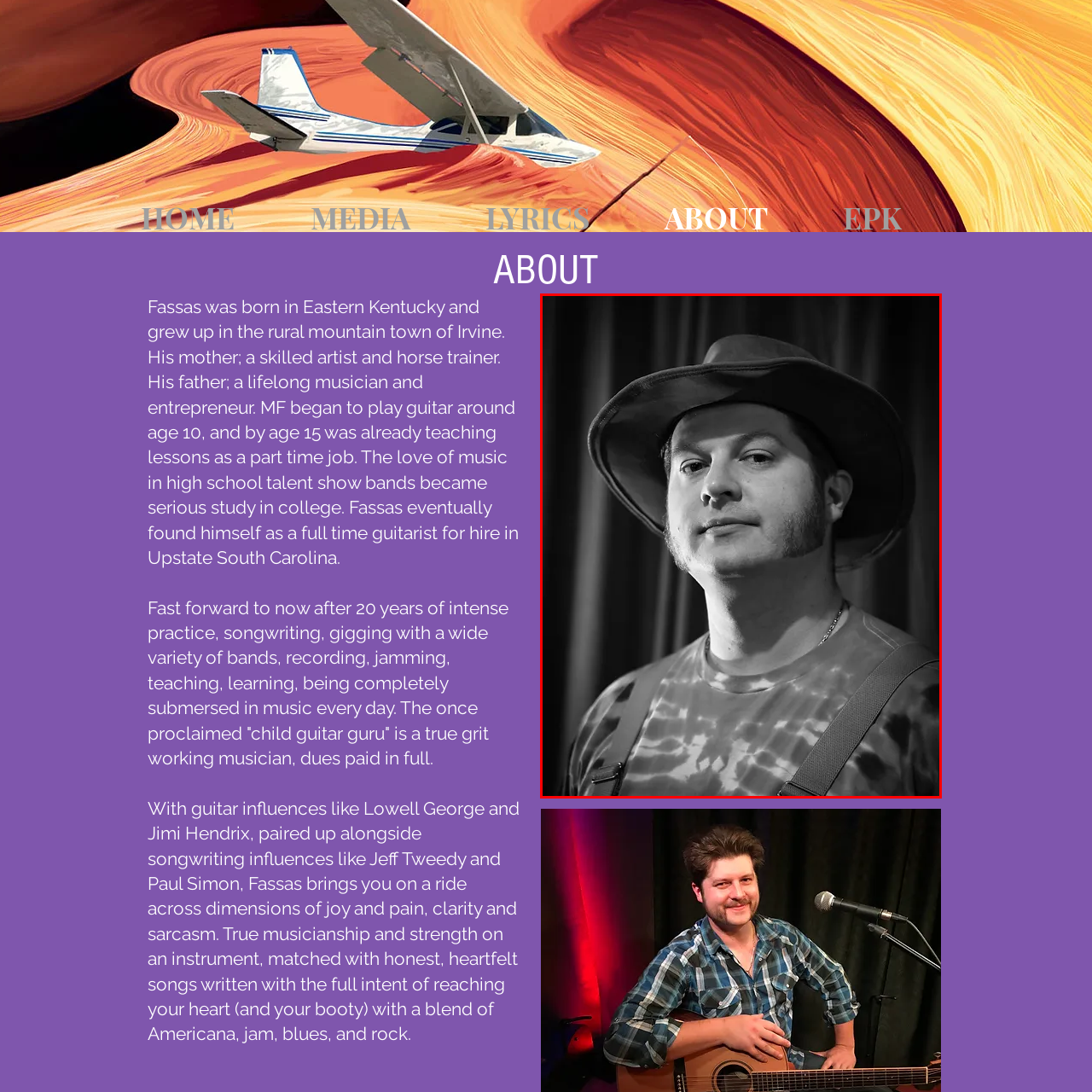Give a thorough and detailed explanation of the image enclosed by the red border.

The image features a man with a confident expression, sporting a wide-brimmed hat and a tie-dye shirt. He has distinct sideburns that add character to his look. His outfit includes suspenders, hinting at a casual, yet unique style. The background is a soft, blurred texture that complements the monochrome presentation of the photo, giving it a timeless and artistic quality. This portrait reflects a blend of individuality and musical passion, embodying the spirit of a true musician who has spent years honing his craft and engaging with various musical genres, as illustrated in the accompanying text about his journey through the music world.